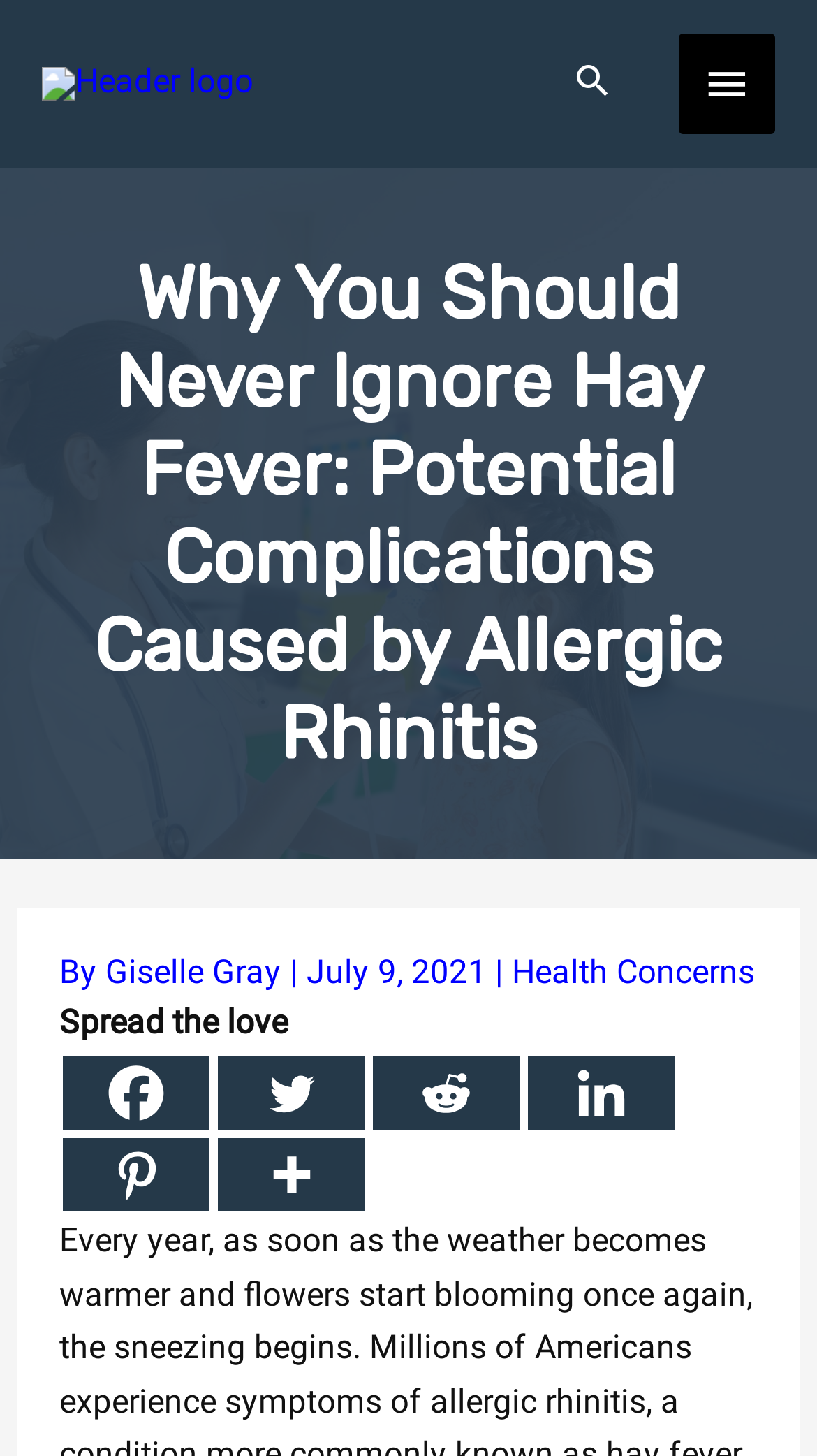What is the main topic of the article?
Answer the question using a single word or phrase, according to the image.

Hay Fever